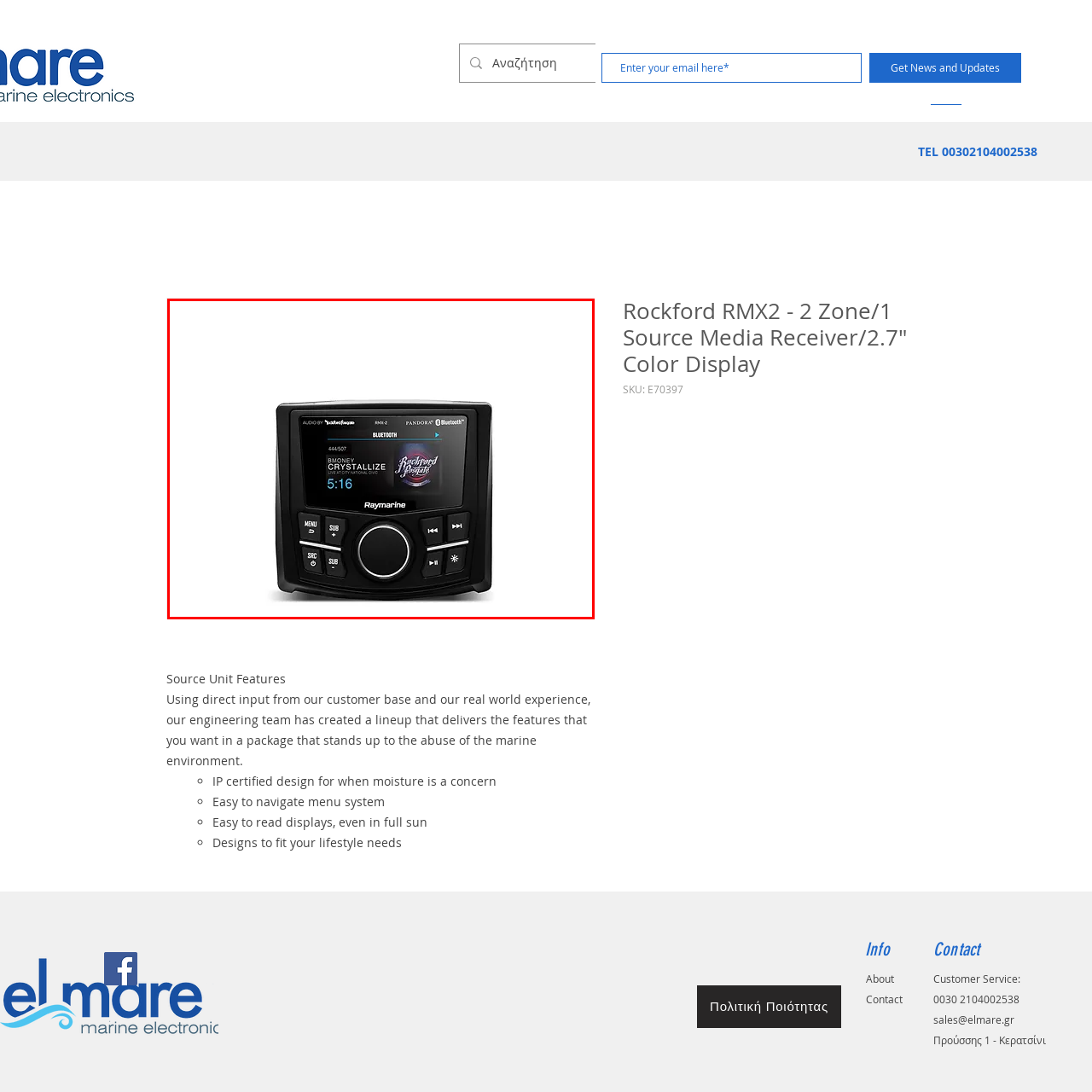What type of environment is the RMX2 designed for?
Inspect the image area outlined by the red bounding box and deliver a detailed response to the question, based on the elements you observe.

The caption explicitly mentions that the RMX2 is designed for marine environments, which means it is suitable for use on boats and other watercraft.